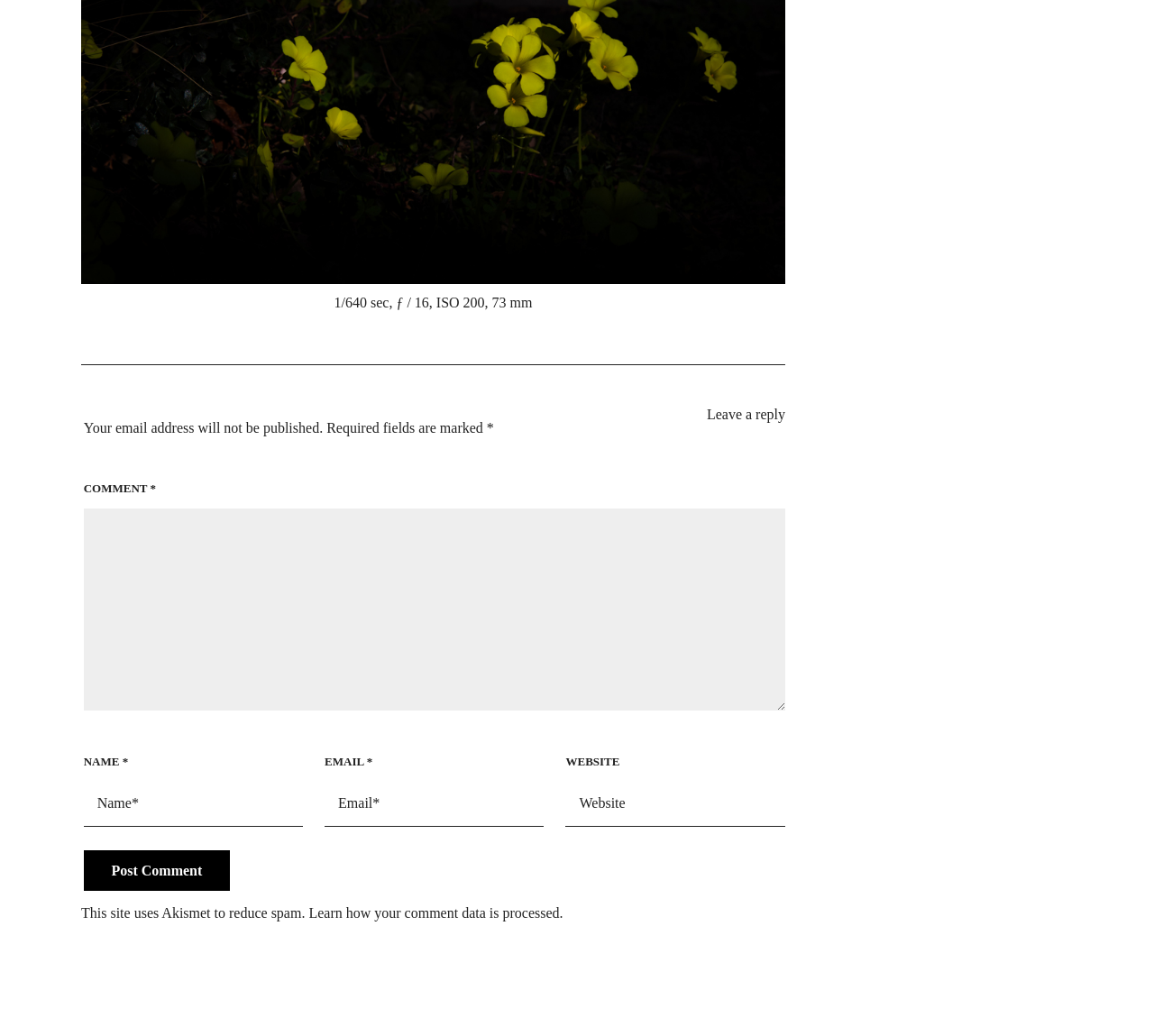Provide the bounding box coordinates of the HTML element this sentence describes: "parent_node: NAME * name="author" placeholder="Name*"".

[0.072, 0.755, 0.263, 0.799]